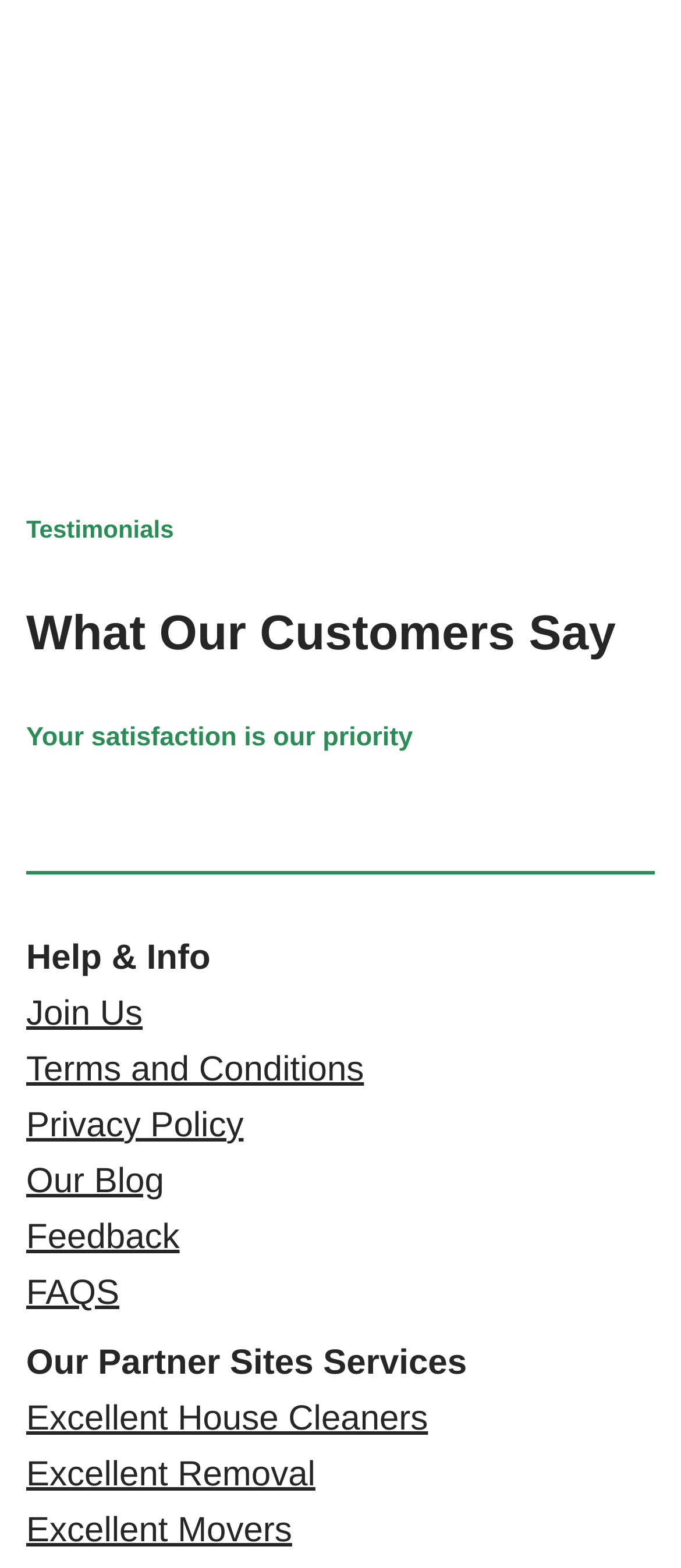Give a concise answer using one word or a phrase to the following question:
What is the purpose of the iframe?

Customer reviews